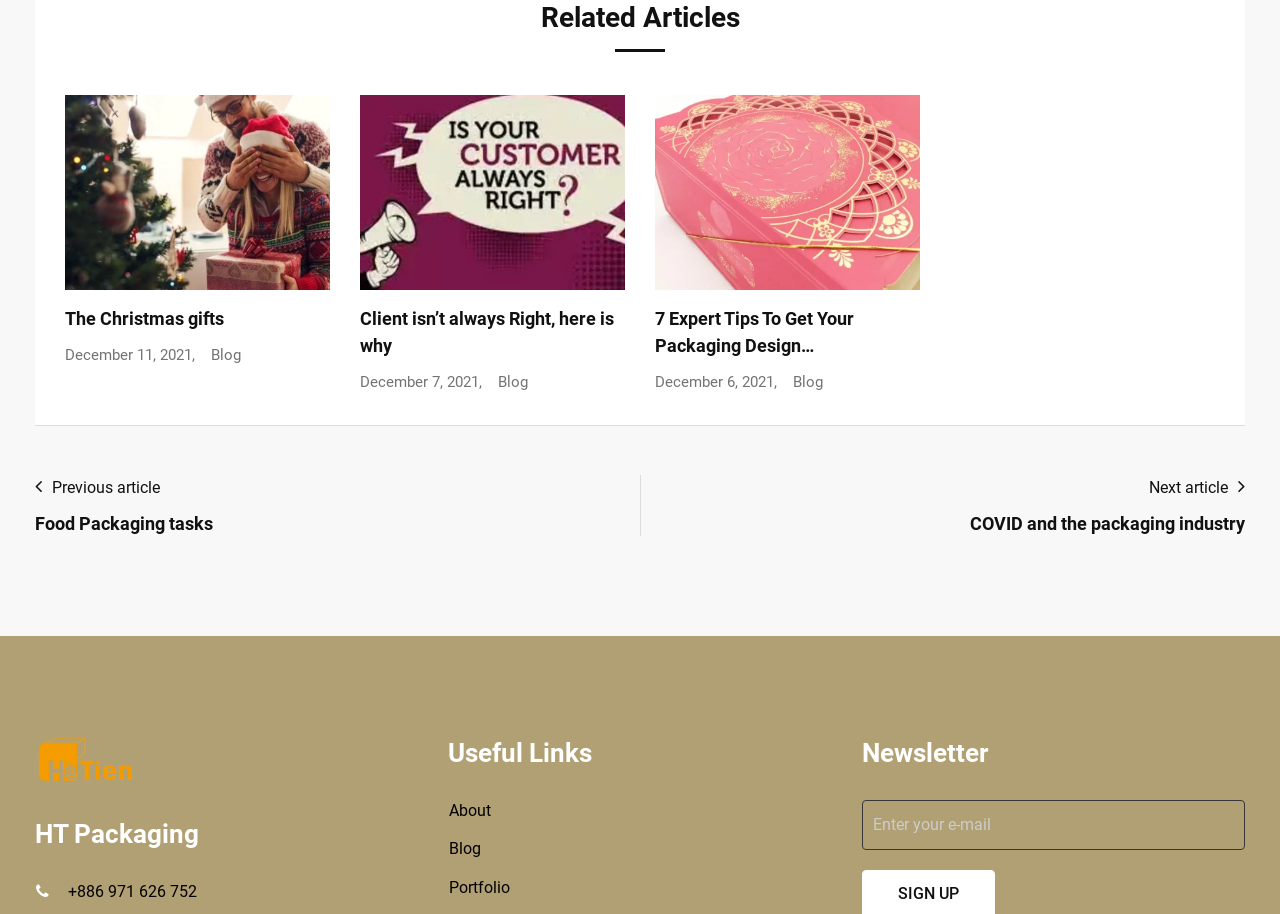From the details in the image, provide a thorough response to the question: How many blog posts are displayed on the webpage?

I counted the number of heading elements on the webpage that are associated with links and images, which are indicative of blog post titles. There are three such elements, corresponding to three blog posts.